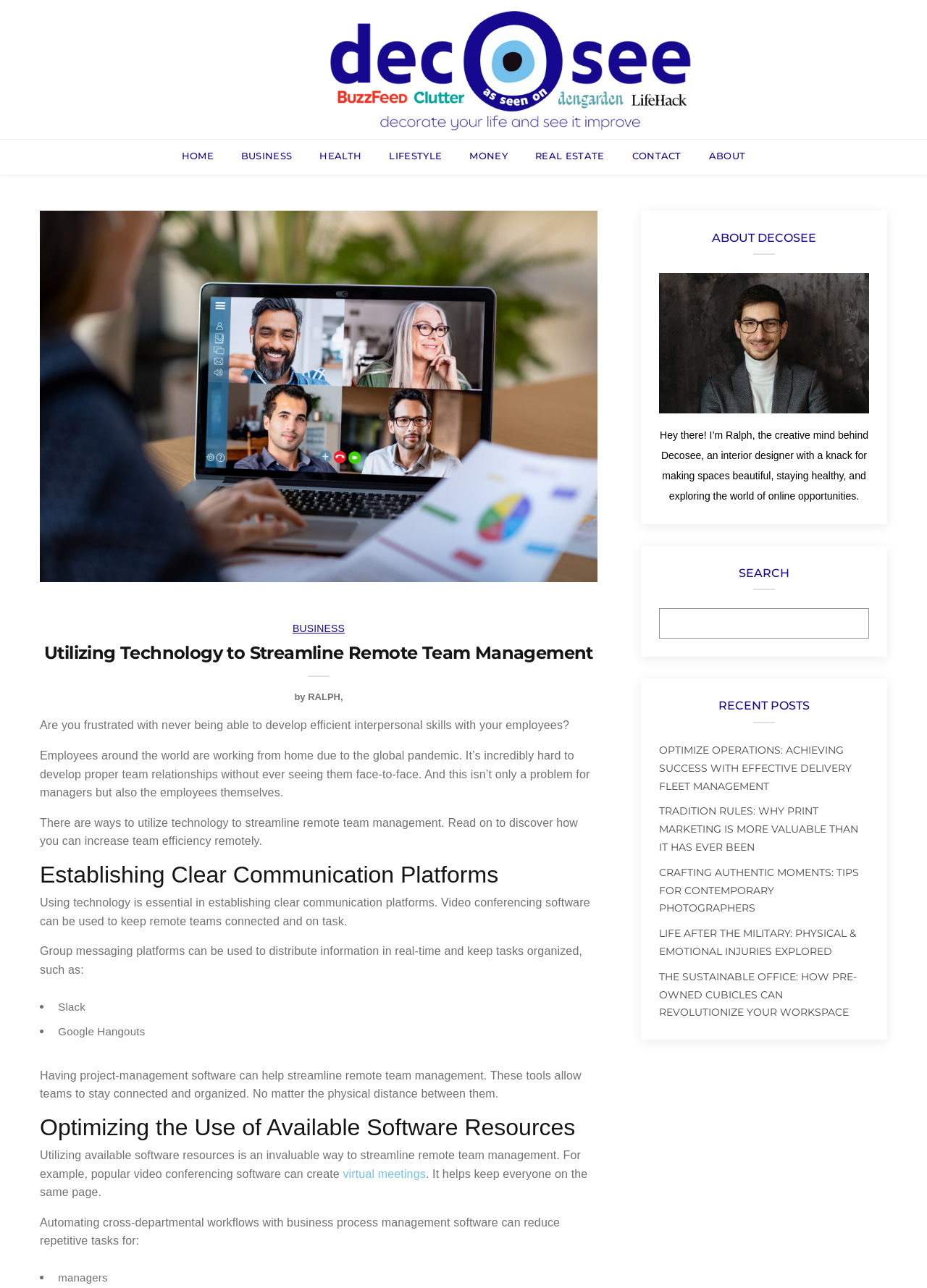Determine the bounding box coordinates of the element's region needed to click to follow the instruction: "click on the HOME link". Provide these coordinates as four float numbers between 0 and 1, formatted as [left, top, right, bottom].

[0.196, 0.116, 0.23, 0.127]